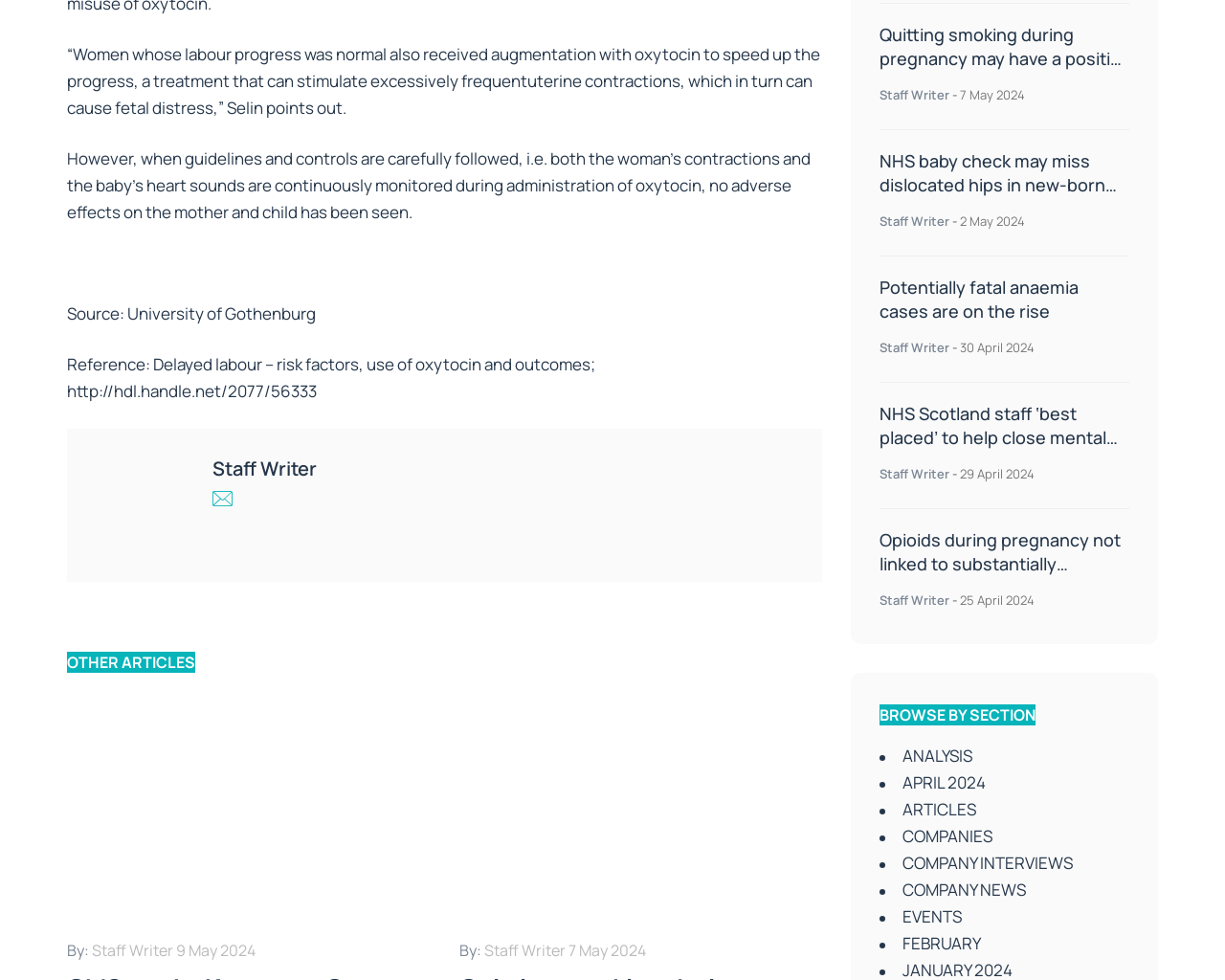Find the bounding box coordinates for the UI element whose description is: "Staff Writer". The coordinates should be four float numbers between 0 and 1, in the format [left, top, right, bottom].

[0.718, 0.346, 0.775, 0.363]